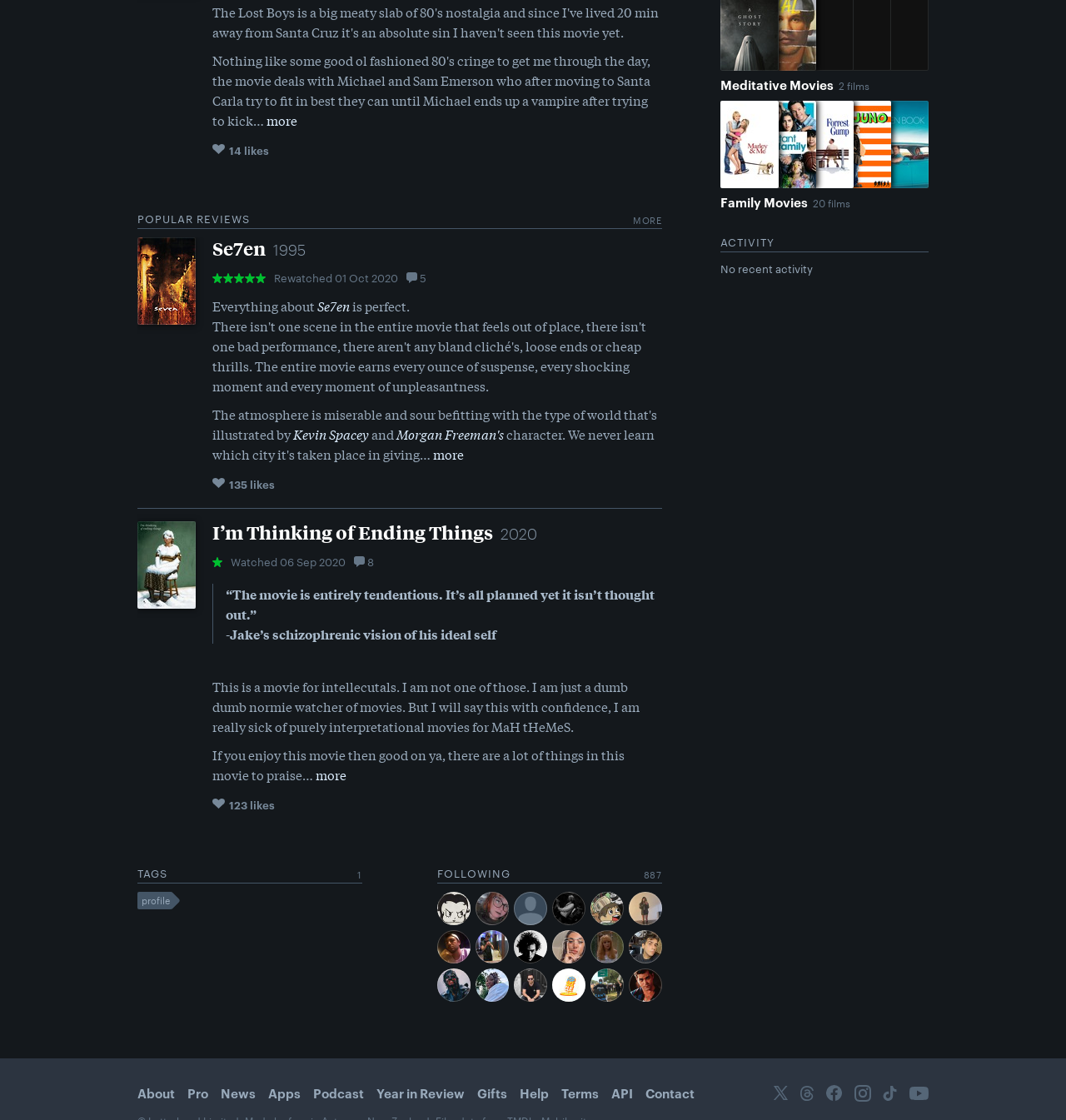Please determine the bounding box coordinates of the element to click in order to execute the following instruction: "Read the review of the movie 'I’m Thinking of Ending Things'". The coordinates should be four float numbers between 0 and 1, specified as [left, top, right, bottom].

[0.199, 0.465, 0.621, 0.485]